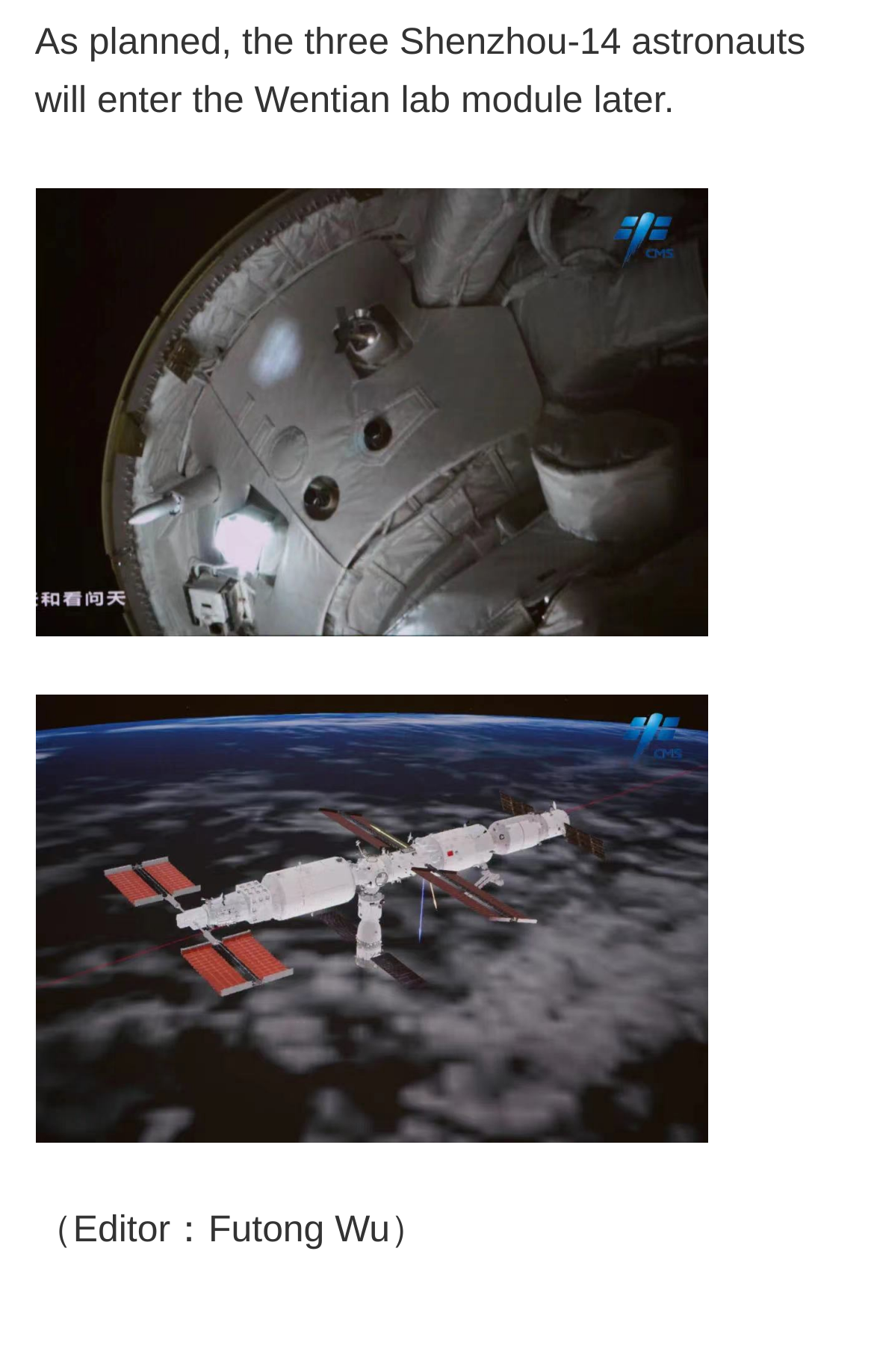Extract the bounding box coordinates for the described element: "title="微信图片_20220907164125"". The coordinates should be represented as four float numbers between 0 and 1: [left, top, right, bottom].

[0.04, 0.506, 0.96, 0.832]